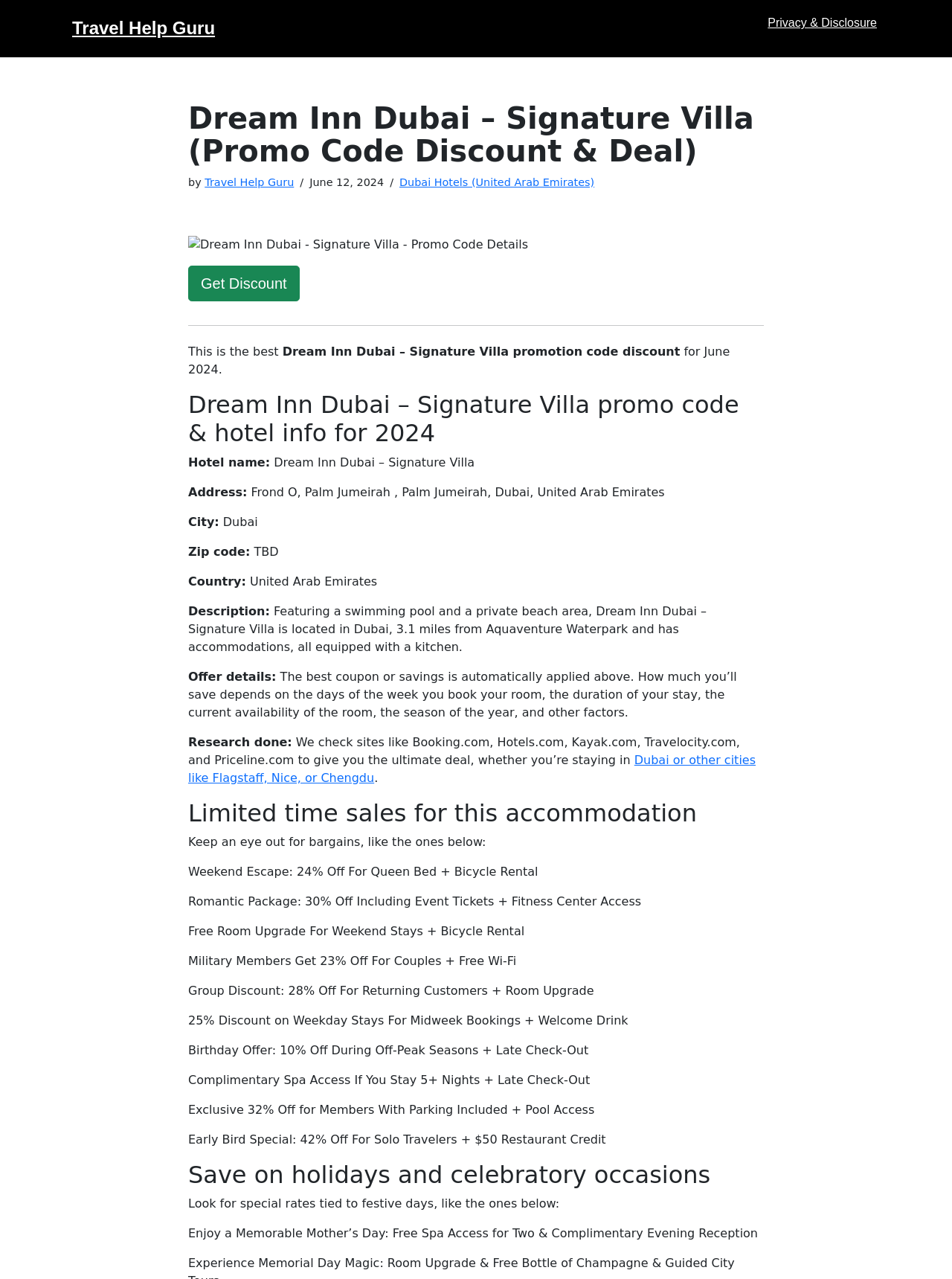Please answer the following query using a single word or phrase: 
What is the name of the hotel?

Dream Inn Dubai – Signature Villa